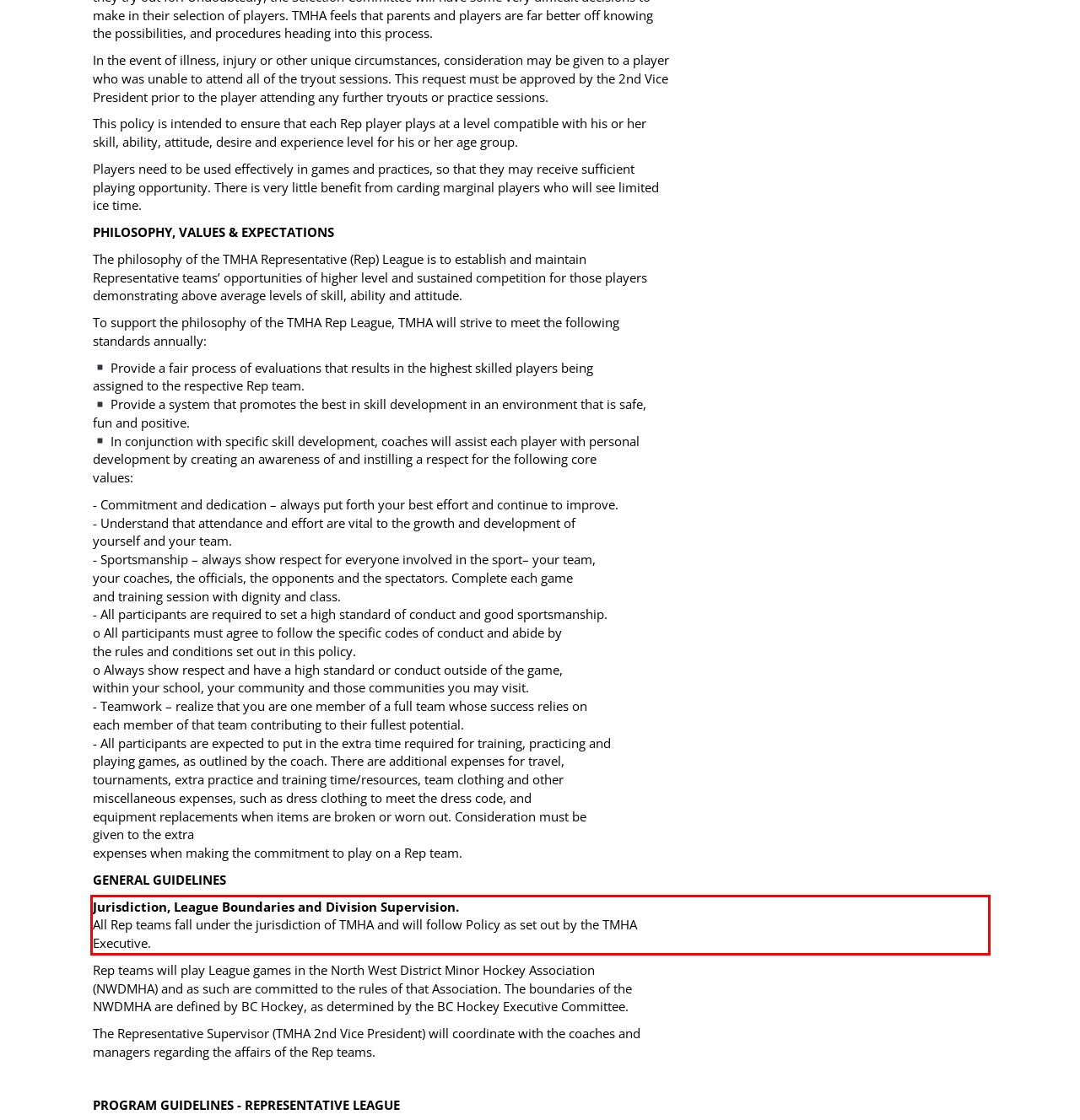Examine the webpage screenshot, find the red bounding box, and extract the text content within this marked area.

Jurisdiction, League Boundaries and Division Supervision. All Rep teams fall under the jurisdiction of TMHA and will follow Policy as set out by the TMHA Executive.